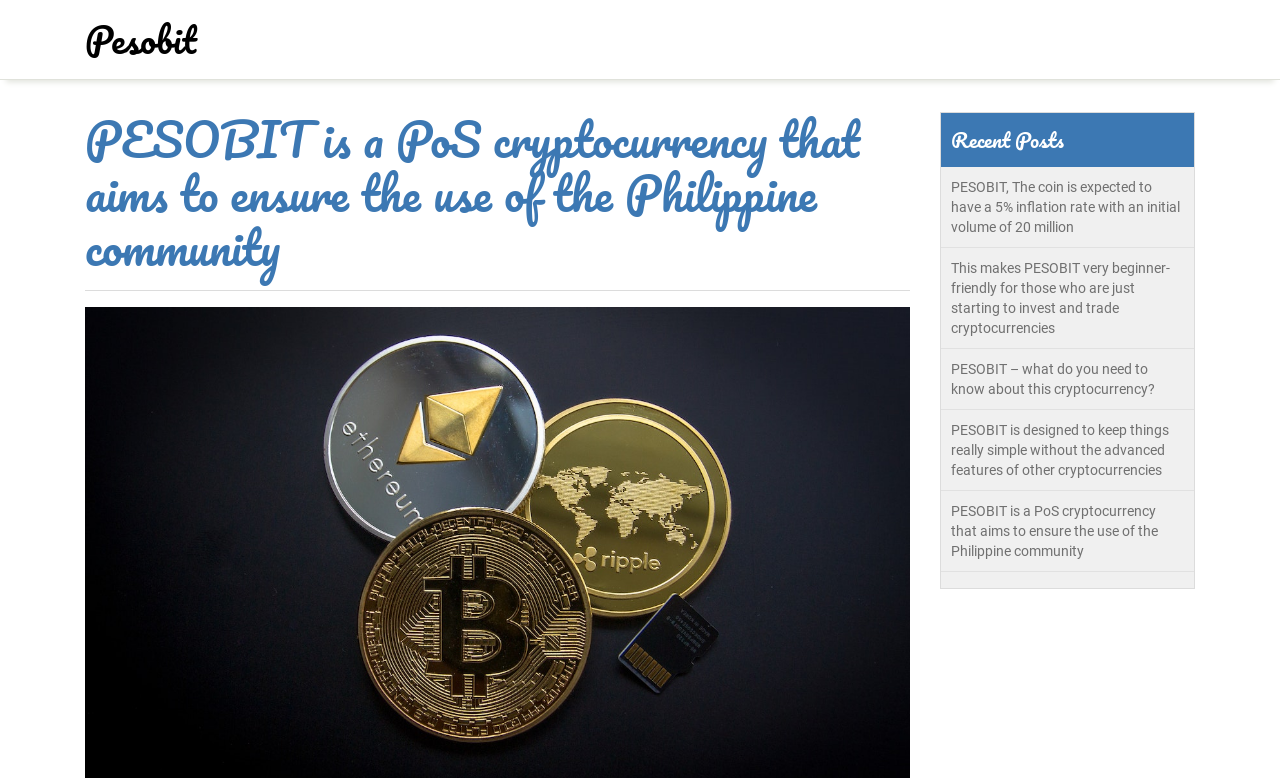What is the purpose of Pesobit?
Look at the image and respond with a one-word or short-phrase answer.

To ensure the use of the Philippine community